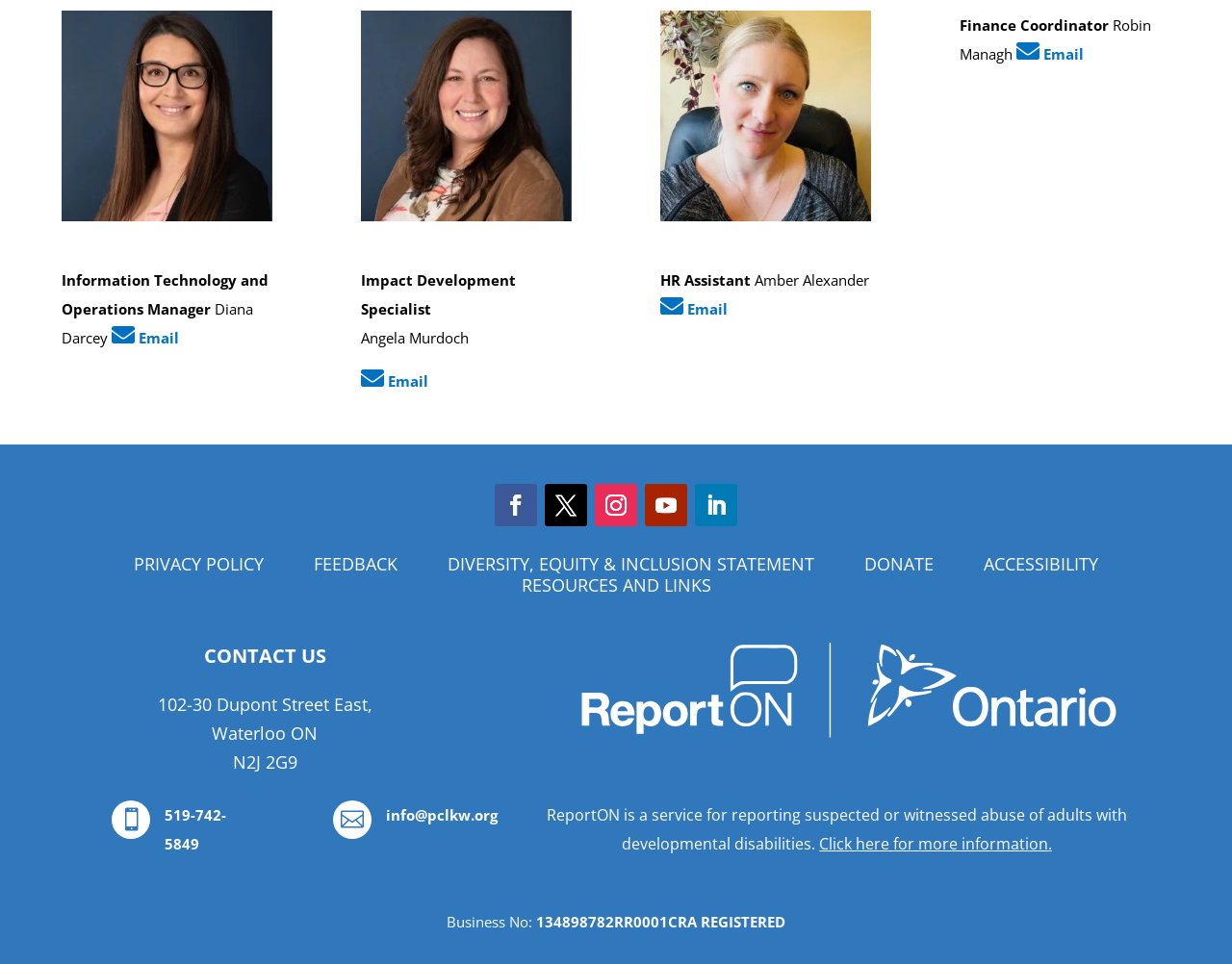Locate the bounding box for the described UI element: "Resources and Links". Ensure the coordinates are four float numbers between 0 and 1, formatted as [left, top, right, bottom].

[0.411, 0.6, 0.589, 0.614]